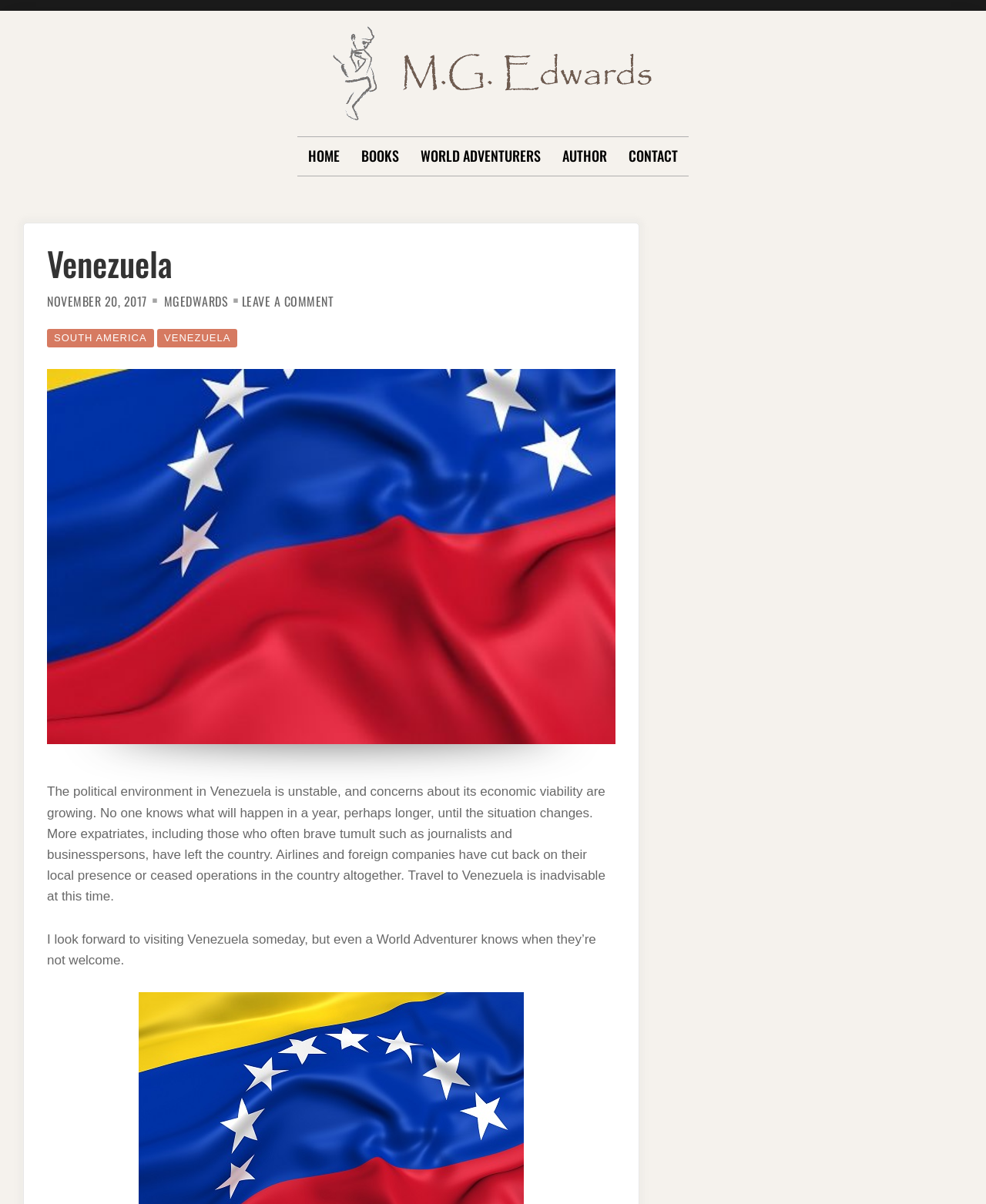Generate a thorough caption detailing the webpage content.

The webpage is about Venezuela, with a primary menu at the top center of the page, consisting of six links: HOME, BOOKS, WORLD ADVENTURERS, AUTHOR, and CONTACT. Below the menu, there is a header section with a heading "Venezuela" and several links, including a date "NOVEMBER 20, 2017", an author's name "MGEDWARDS", and a comment link "LEAVE A COMMENT ON VENEZUELA". 

To the right of the header section, there is an image related to Venezuela. Below the image, there are two paragraphs of text. The first paragraph discusses the unstable political environment and economic concerns in Venezuela, advising against travel to the country. The second paragraph is a personal statement from the author, expressing their desire to visit Venezuela in the future but acknowledging that it's not currently possible.

Overall, the webpage appears to be a blog post or article about Venezuela, with a focus on the current situation in the country and the author's personal perspective.